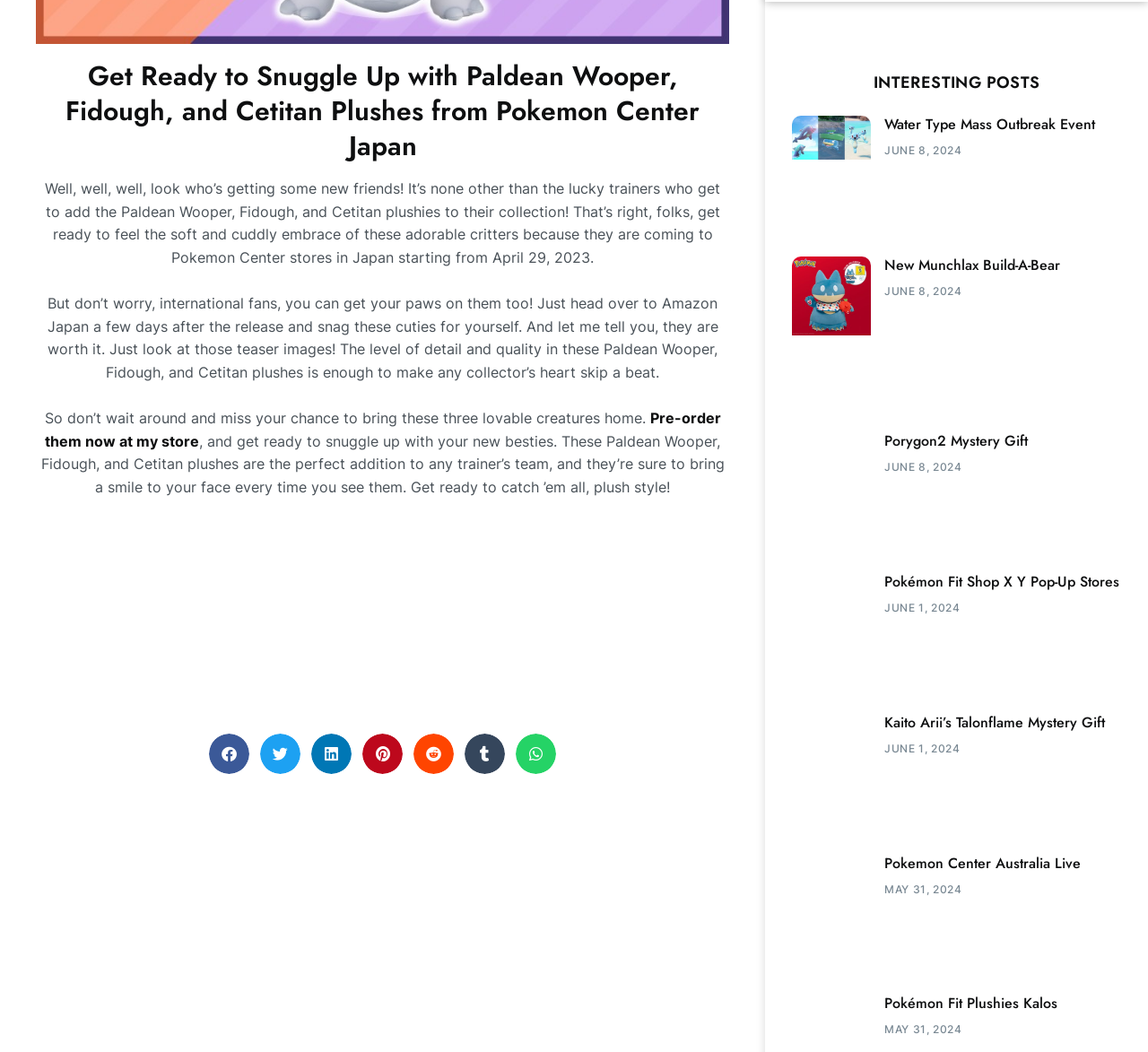Answer the question briefly using a single word or phrase: 
How many social media sharing buttons are there?

8